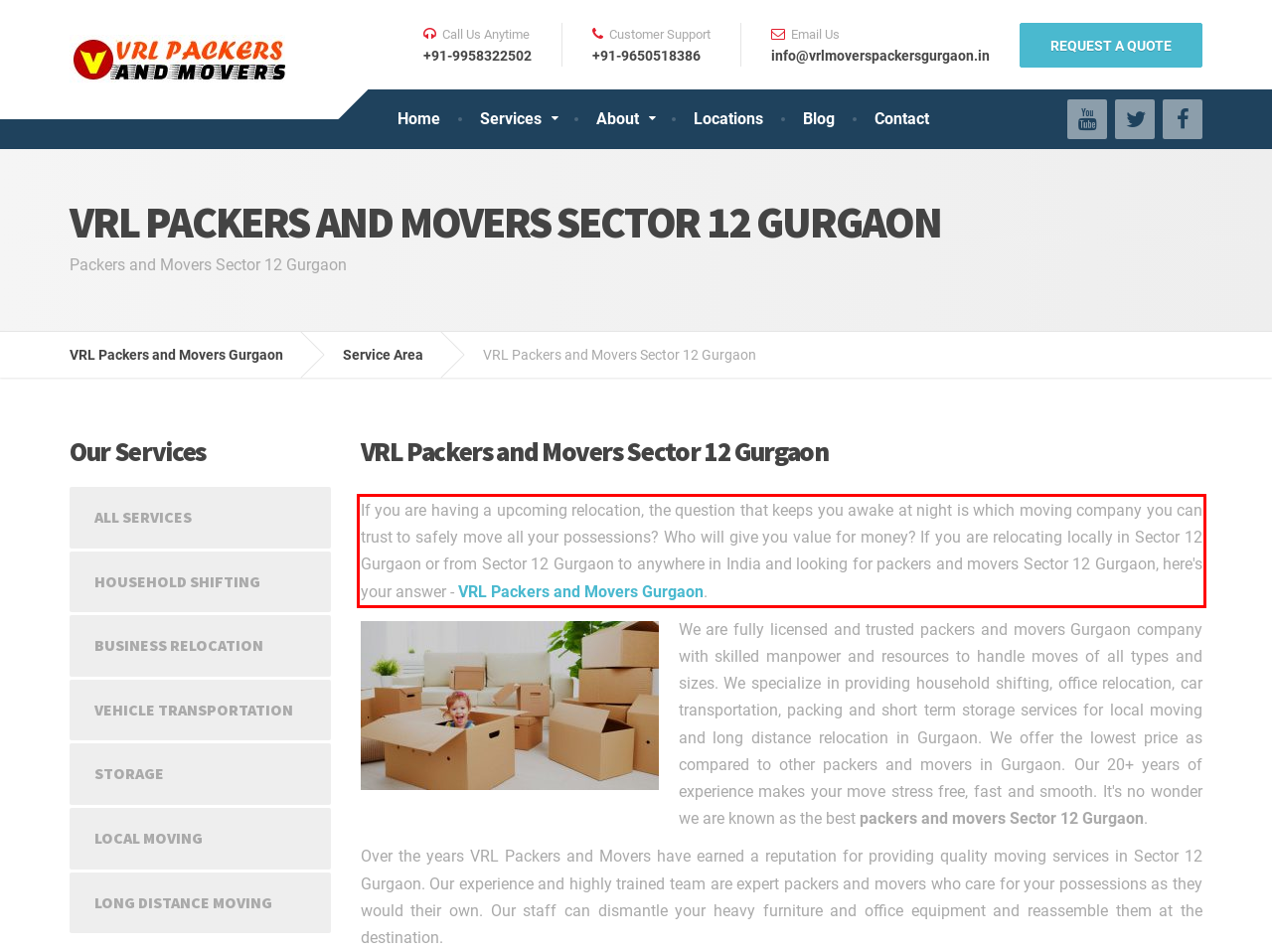You have a screenshot of a webpage where a UI element is enclosed in a red rectangle. Perform OCR to capture the text inside this red rectangle.

If you are having a upcoming relocation, the question that keeps you awake at night is which moving company you can trust to safely move all your possessions? Who will give you value for money? If you are relocating locally in Sector 12 Gurgaon or from Sector 12 Gurgaon to anywhere in India and looking for packers and movers Sector 12 Gurgaon, here's your answer - VRL Packers and Movers Gurgaon.